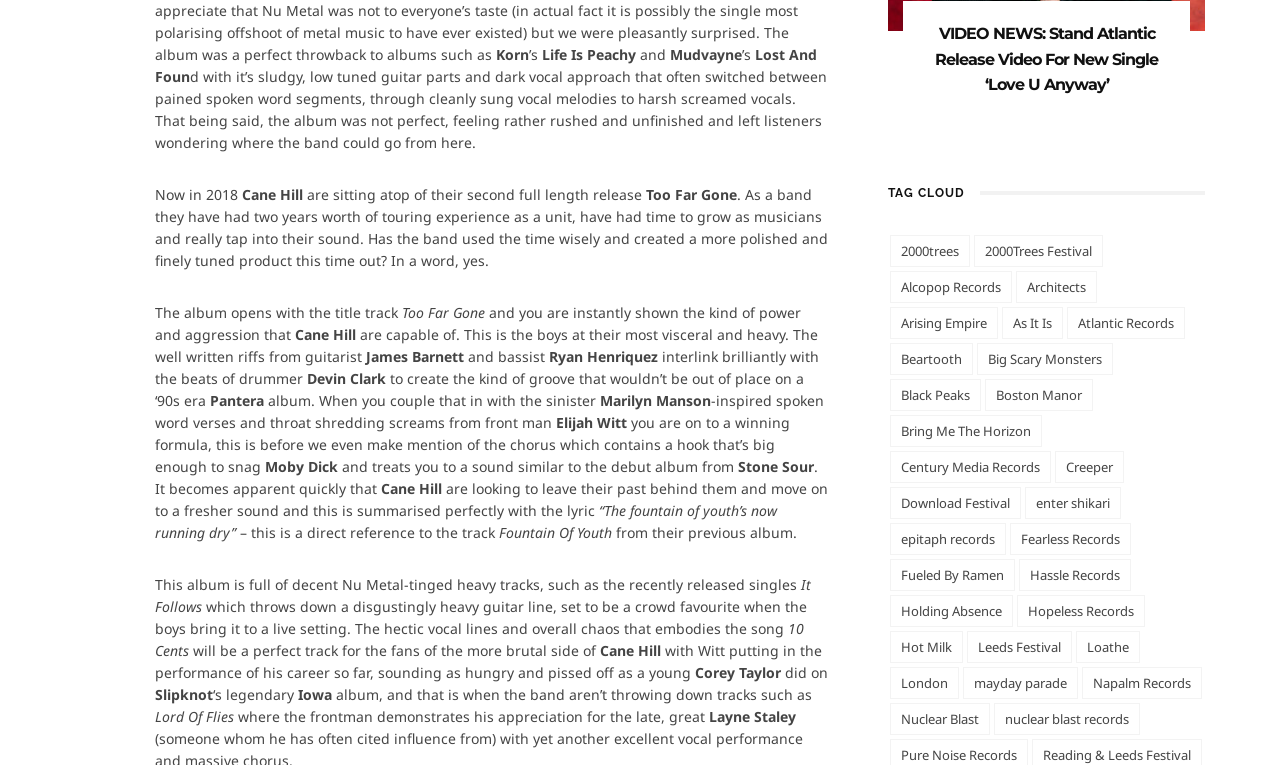Answer the question with a brief word or phrase:
What is the title of the album being reviewed?

Too Far Gone